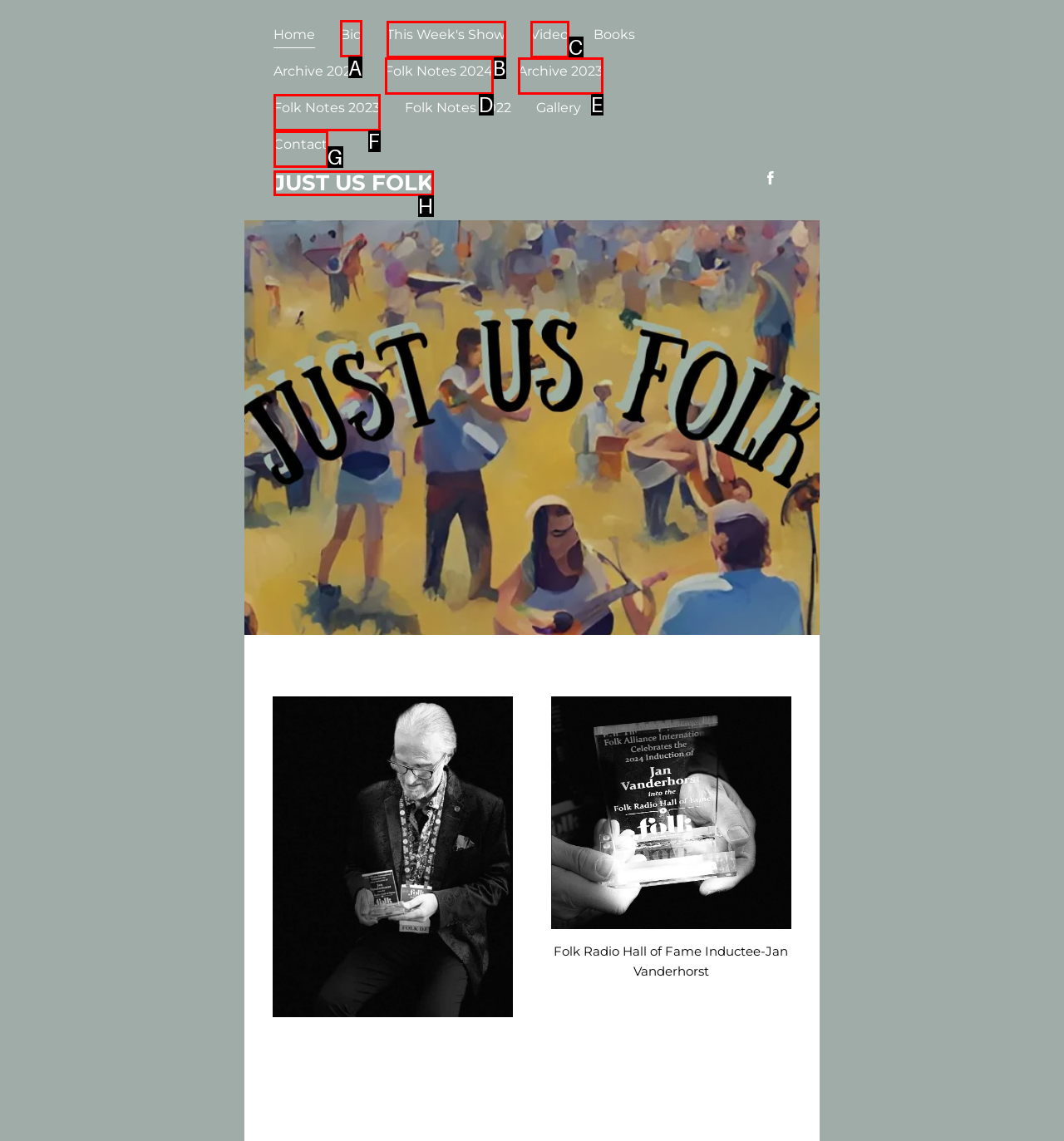Indicate the HTML element to be clicked to accomplish this task: Read the Bio Respond using the letter of the correct option.

A